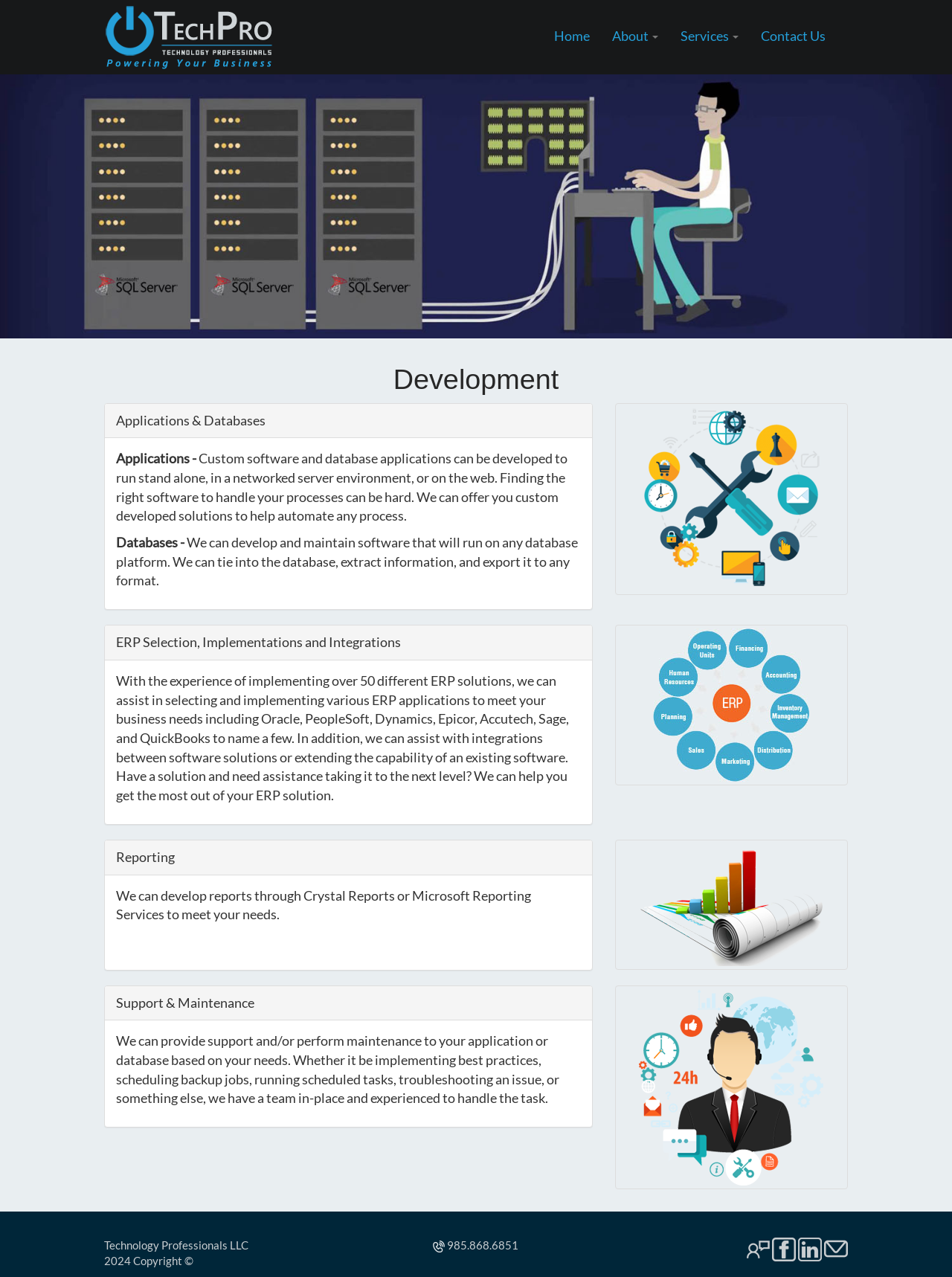Can you find the bounding box coordinates of the area I should click to execute the following instruction: "Click the Facebook page link"?

[0.811, 0.972, 0.836, 0.982]